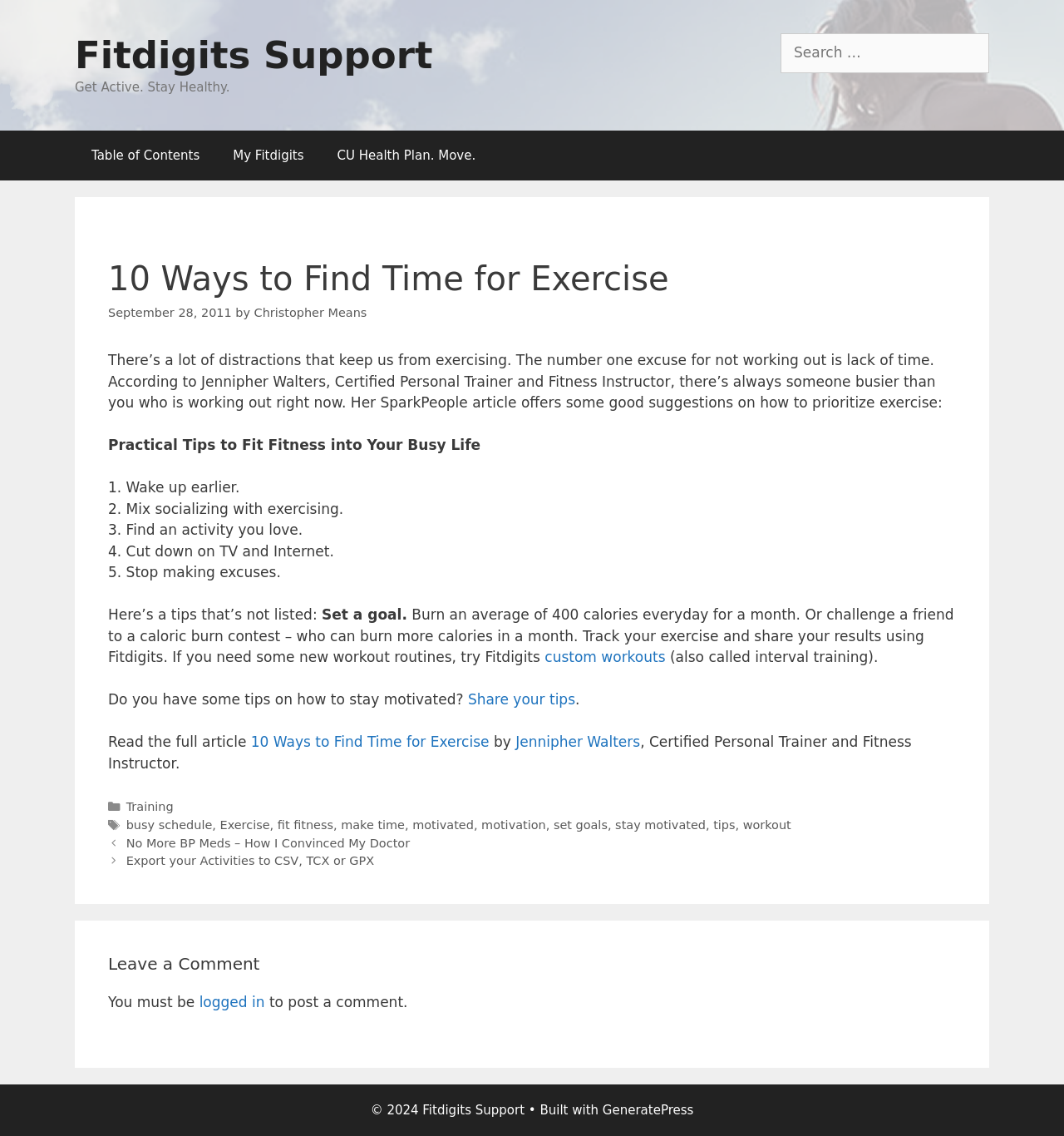Respond to the question with just a single word or phrase: 
What is the category of the article '10 Ways to Find Time for Exercise'?

Training